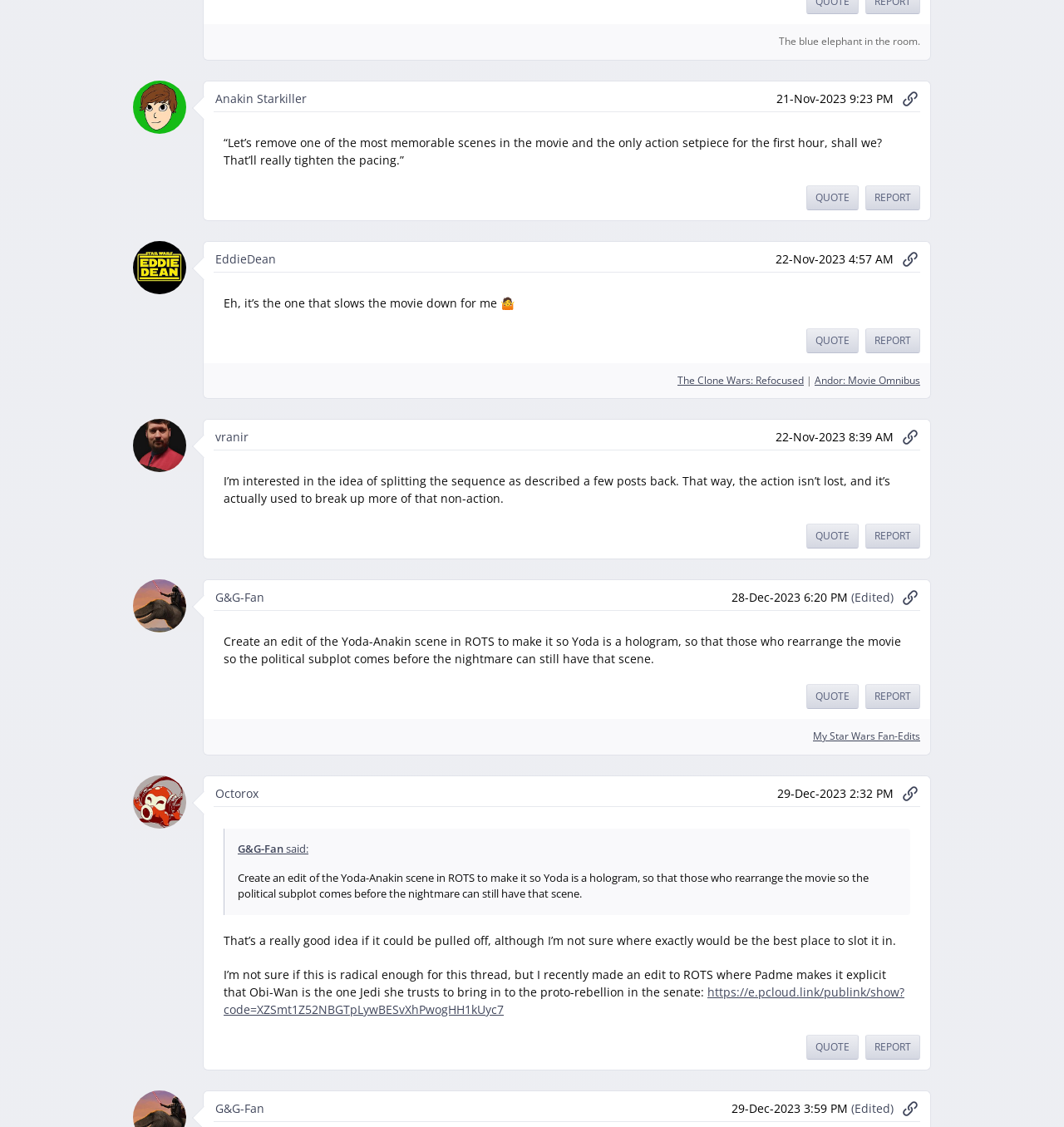Could you locate the bounding box coordinates for the section that should be clicked to accomplish this task: "Report the post by G&G-Fan".

[0.813, 0.465, 0.865, 0.487]